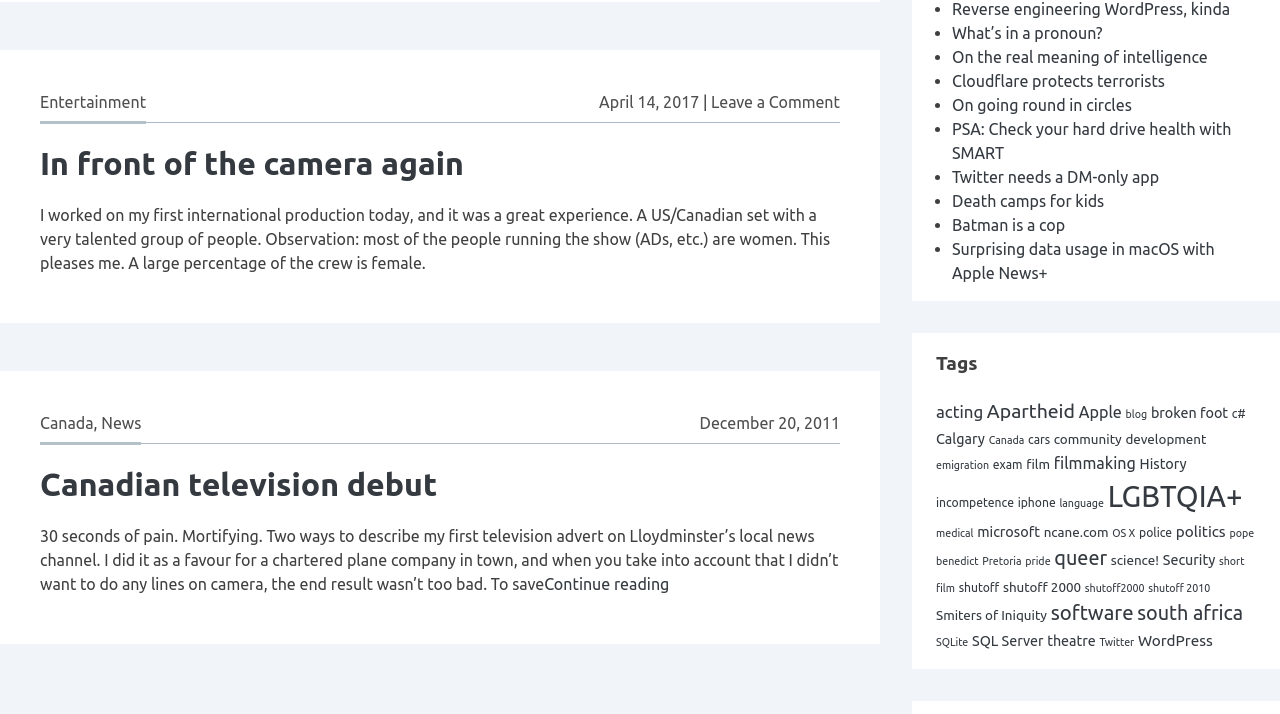Identify the bounding box coordinates for the UI element described as: "Smiters of Iniquity". The coordinates should be provided as four floats between 0 and 1: [left, top, right, bottom].

[0.731, 0.851, 0.818, 0.872]